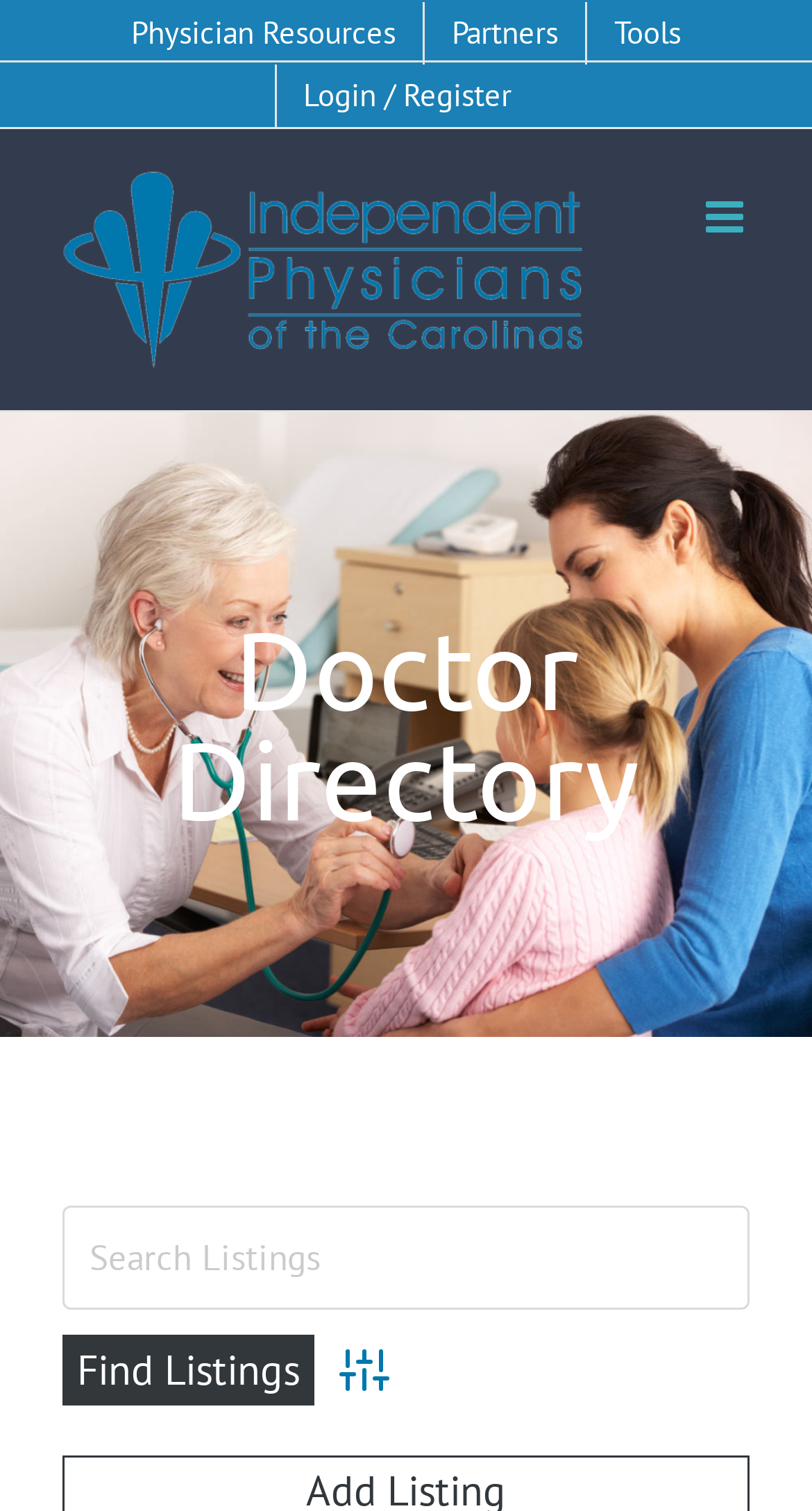Using the information in the image, give a comprehensive answer to the question: 
How many links are in the secondary menu?

The secondary menu contains links to 'Physician Resources', 'Partners', 'Tools', and 'Login / Register', which are four links in total.